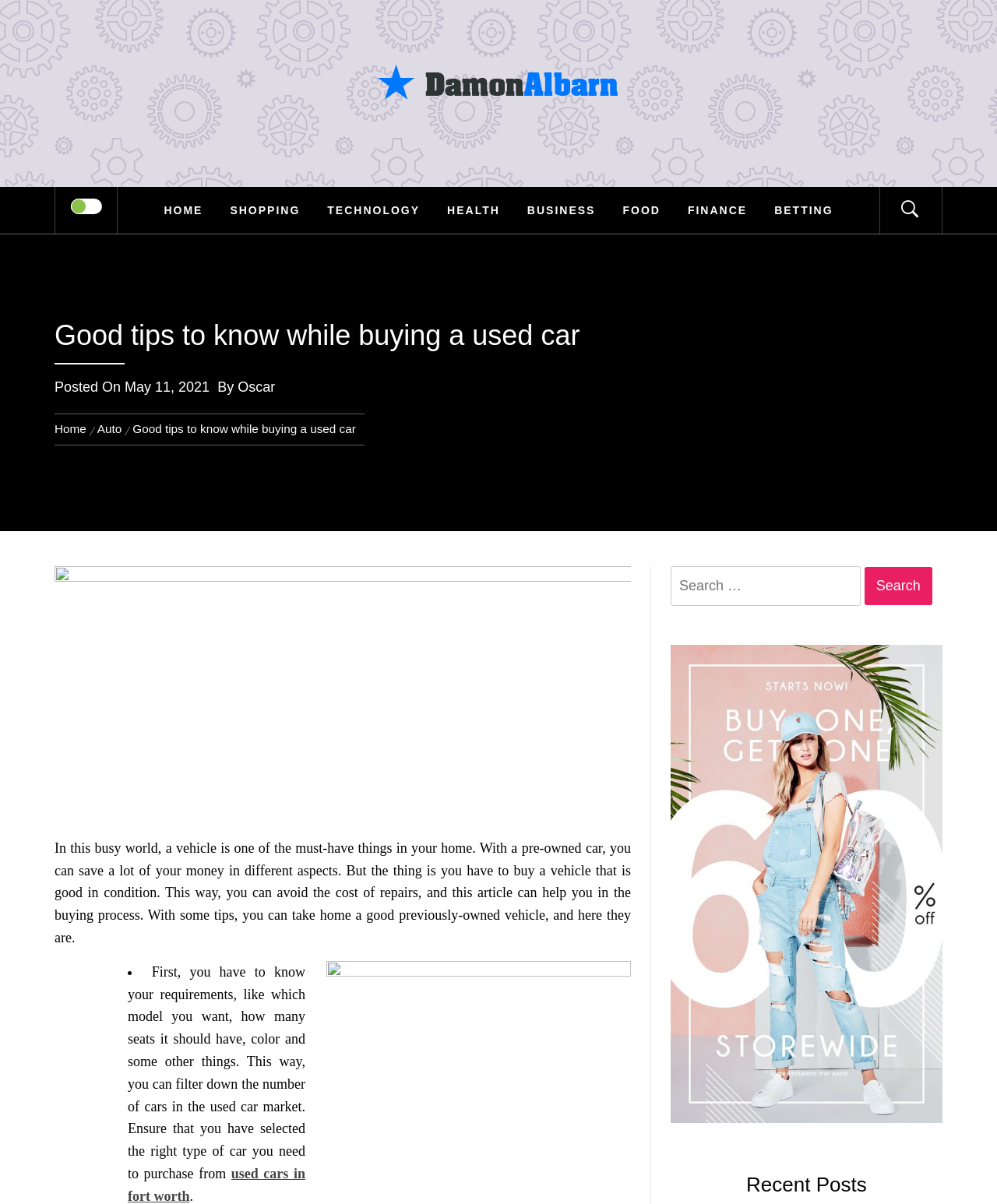Bounding box coordinates should be in the format (top-left x, top-left y, bottom-right x, bottom-right y) and all values should be floating point numbers between 0 and 1. Determine the bounding box coordinate for the UI element described as: Getting started

None